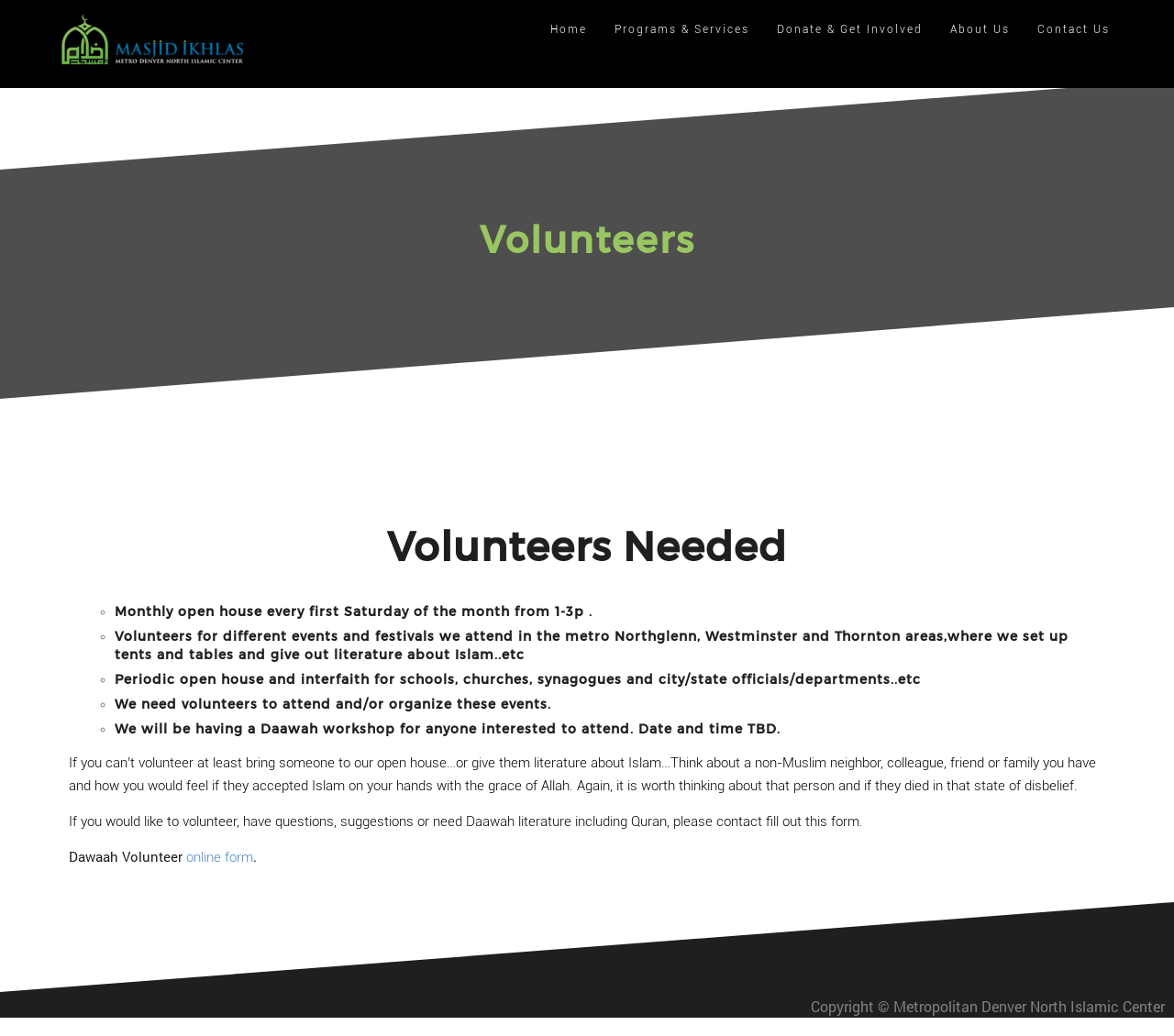Please determine the bounding box coordinates for the element that should be clicked to follow these instructions: "Reply to the post".

None